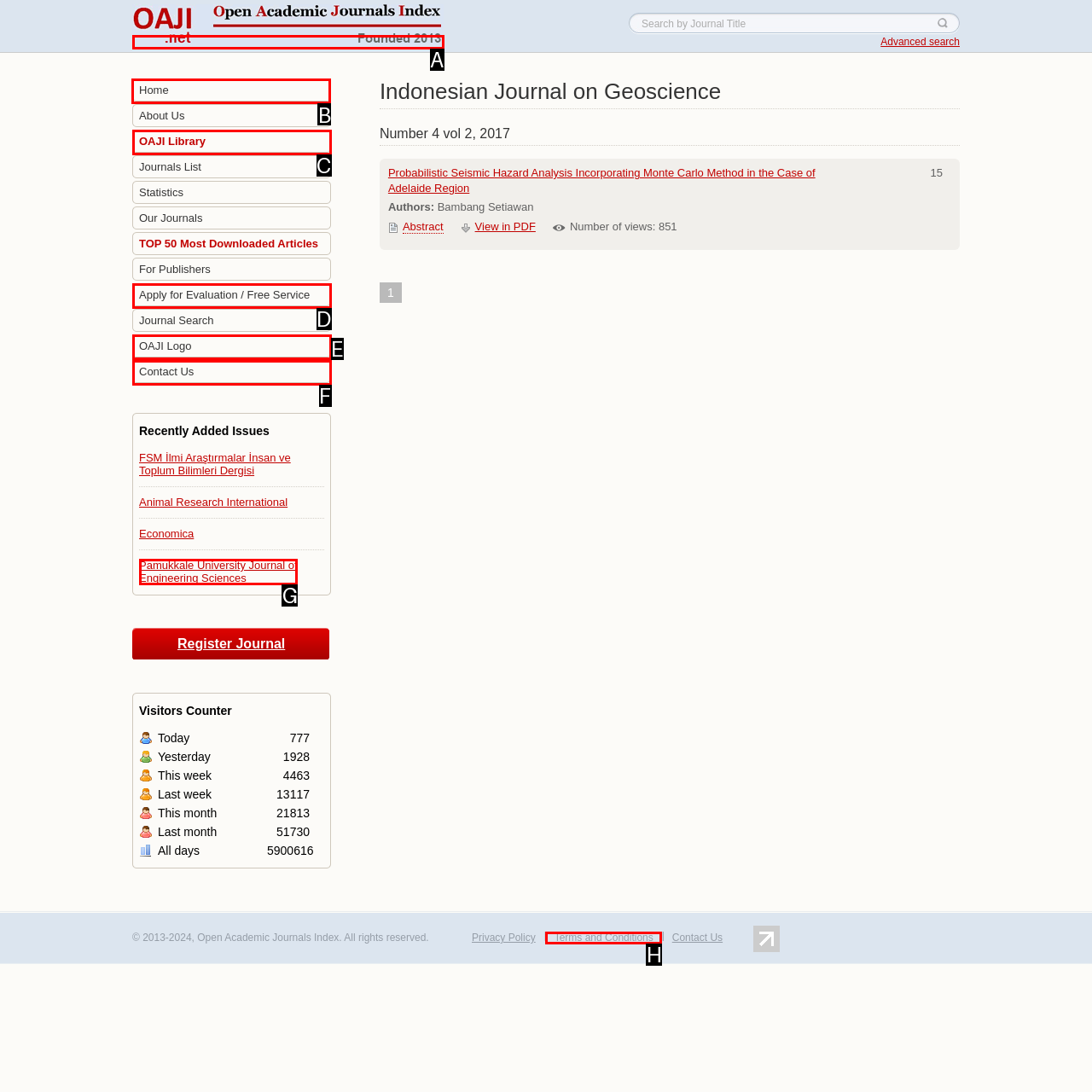Identify the letter of the correct UI element to fulfill the task: Go to Home page from the given options in the screenshot.

B